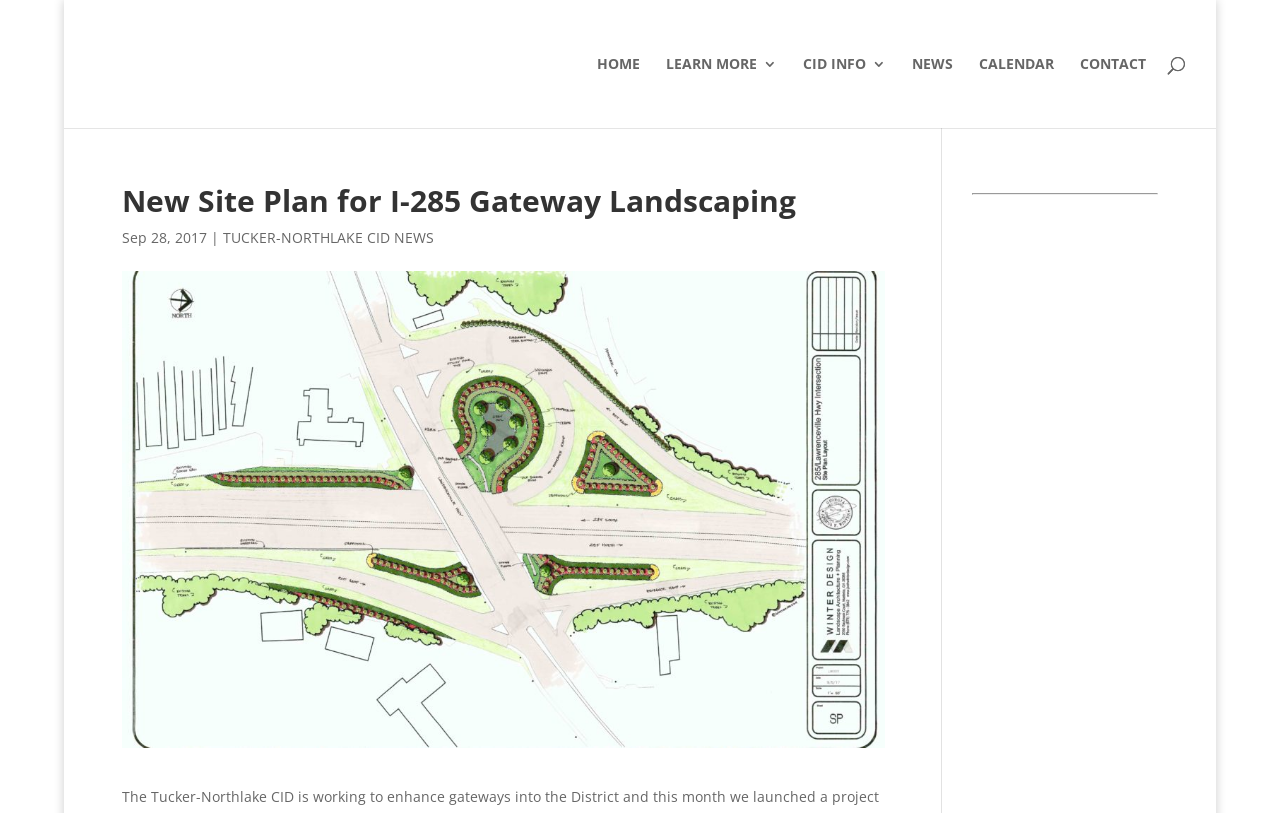Highlight the bounding box coordinates of the region I should click on to meet the following instruction: "search for something".

[0.027, 0.0, 0.927, 0.001]